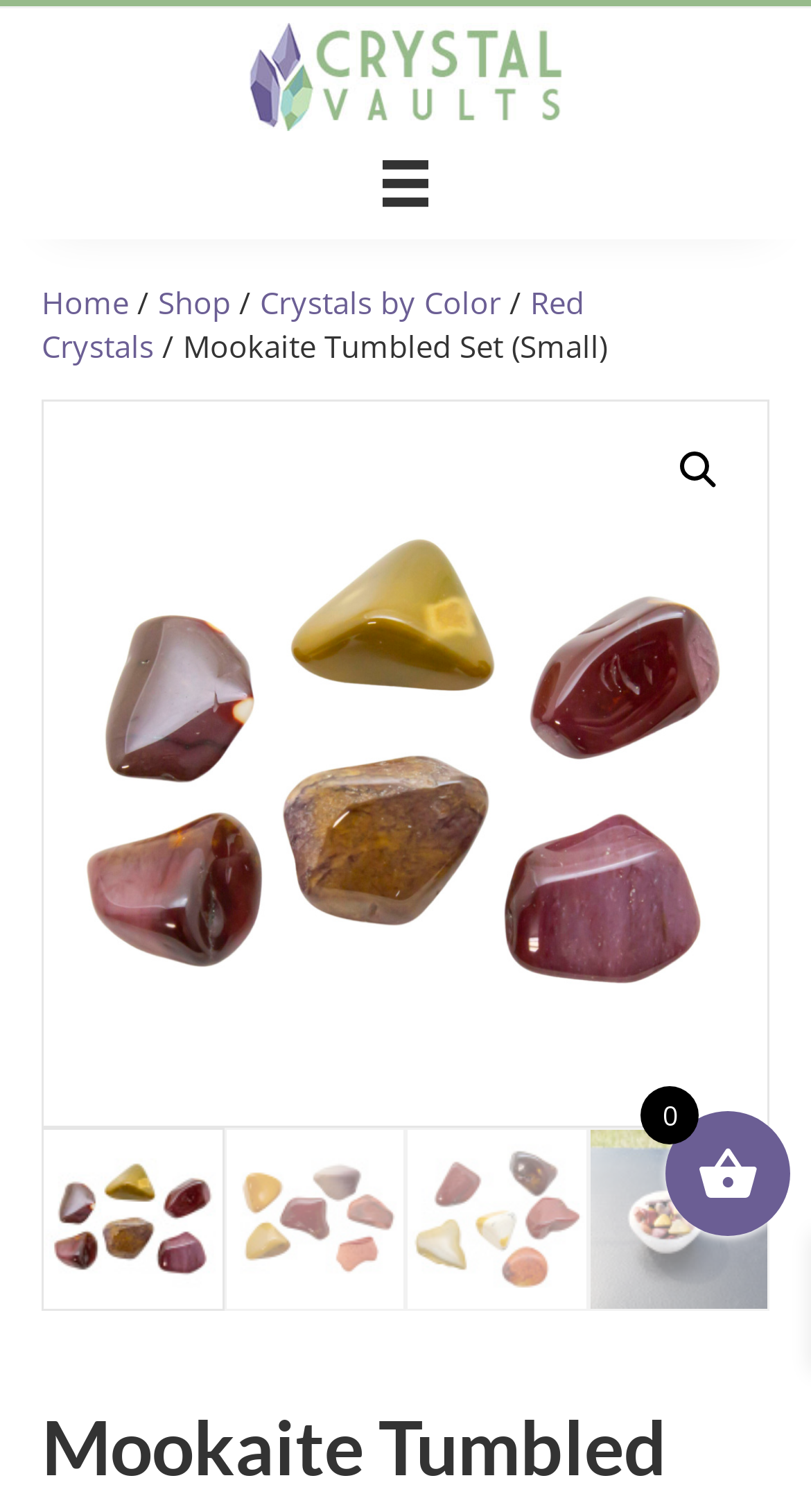Identify the bounding box coordinates for the UI element that matches this description: "alt="Crystal Vaults Logo" title="cv-logo-for-web"".

[0.308, 0.034, 0.692, 0.064]